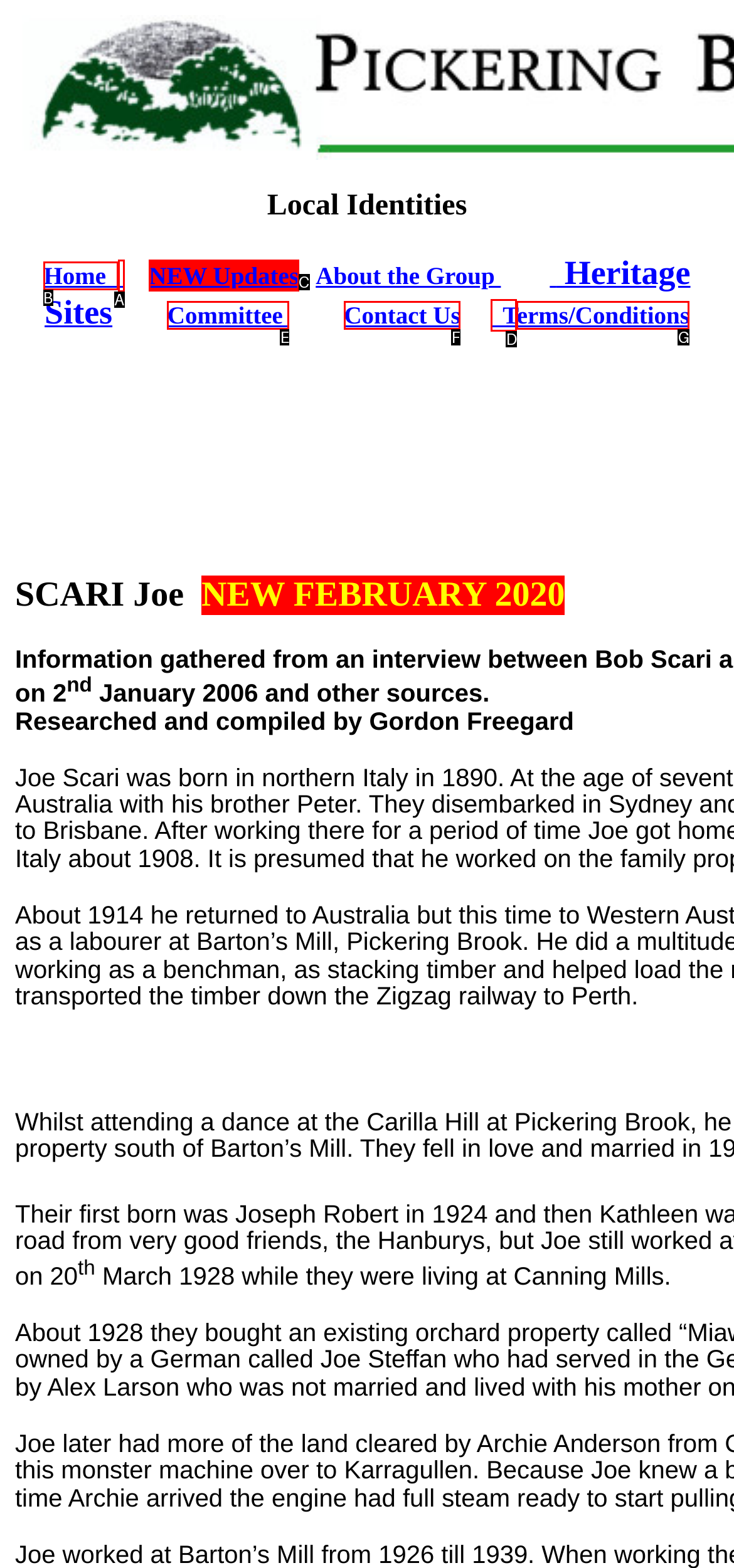Choose the option that best matches the description: Home
Indicate the letter of the matching option directly.

B